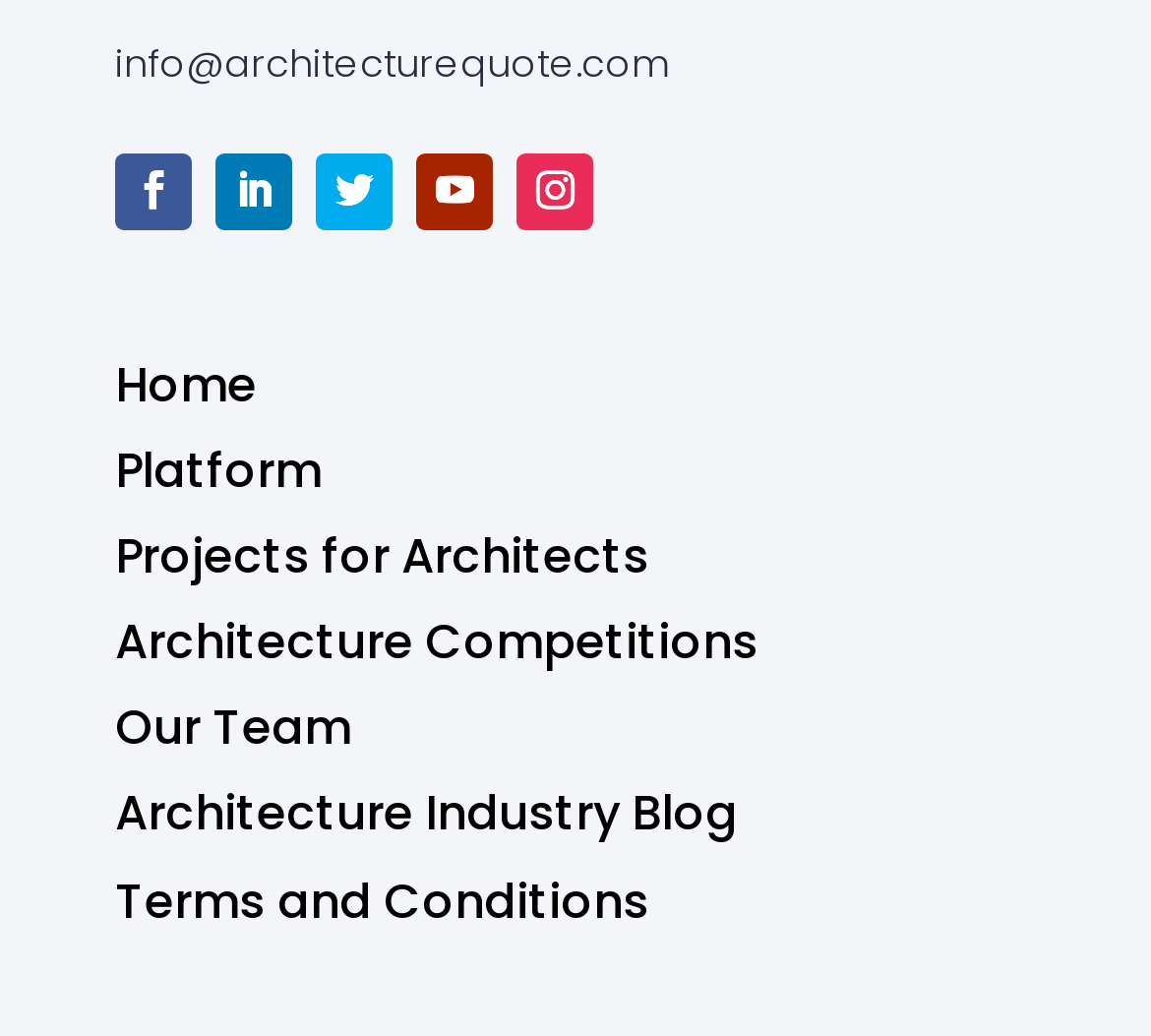How many social media links are there?
Answer the question with a single word or phrase, referring to the image.

5